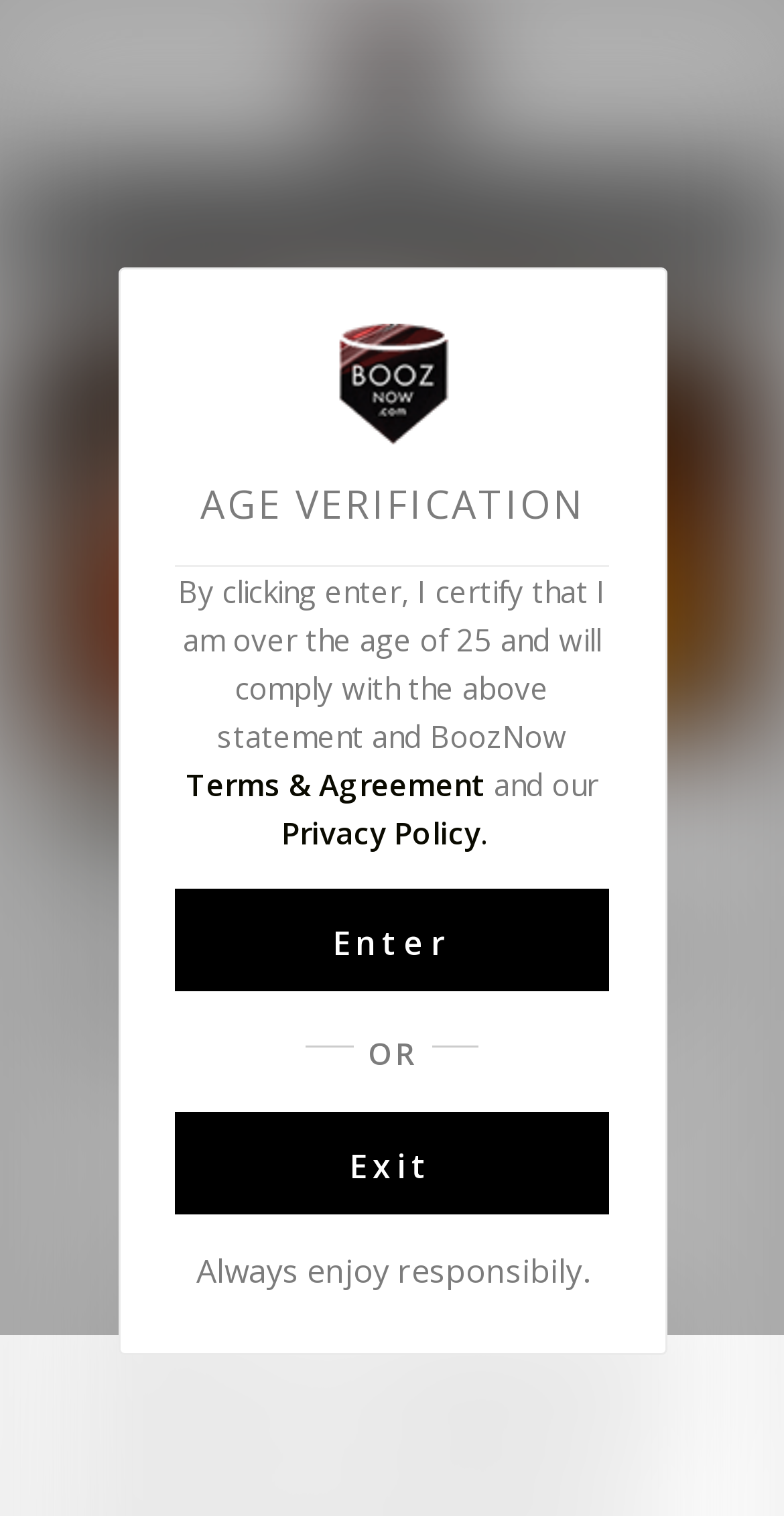What is the age verification requirement?
Give a single word or phrase answer based on the content of the image.

Over 25